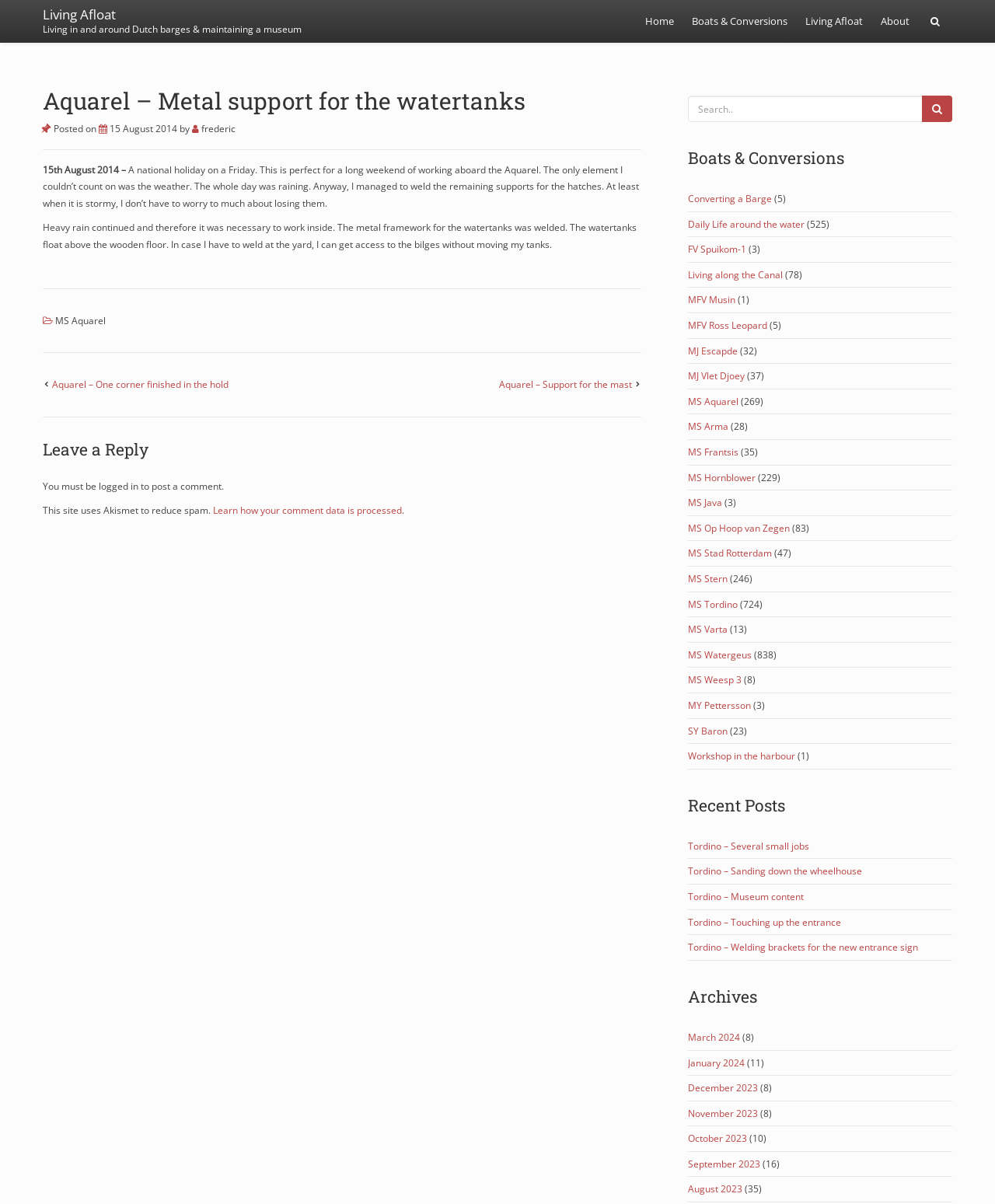How many links are there in the 'Boats & Conversions' section?
Offer a detailed and exhaustive answer to the question.

The 'Boats & Conversions' section is located on the right side of the webpage and contains 14 links, each with a title and a number in parentheses, such as 'Converting a Barge (5)'.